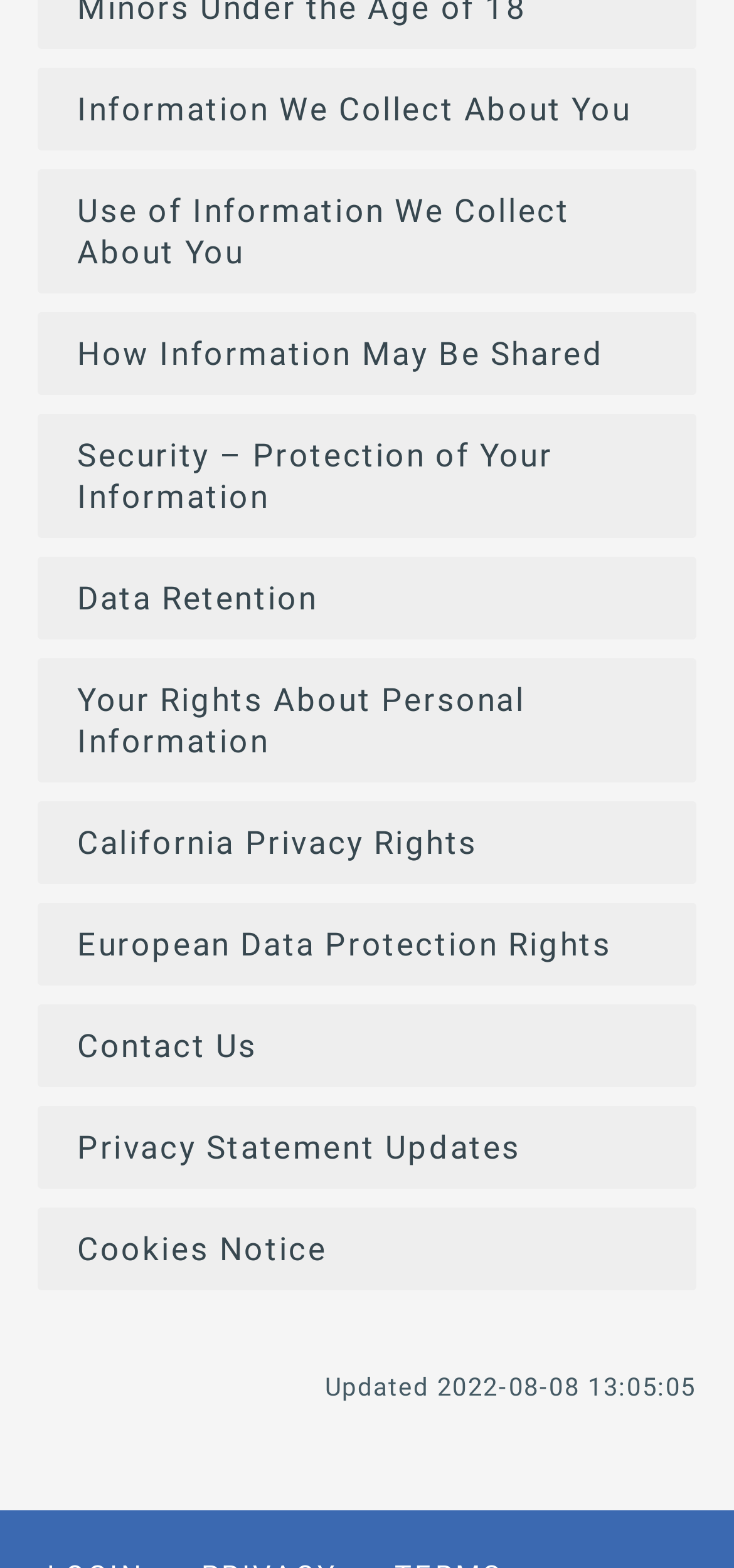Answer the question briefly using a single word or phrase: 
What rights do users have regarding their personal information?

Various rights